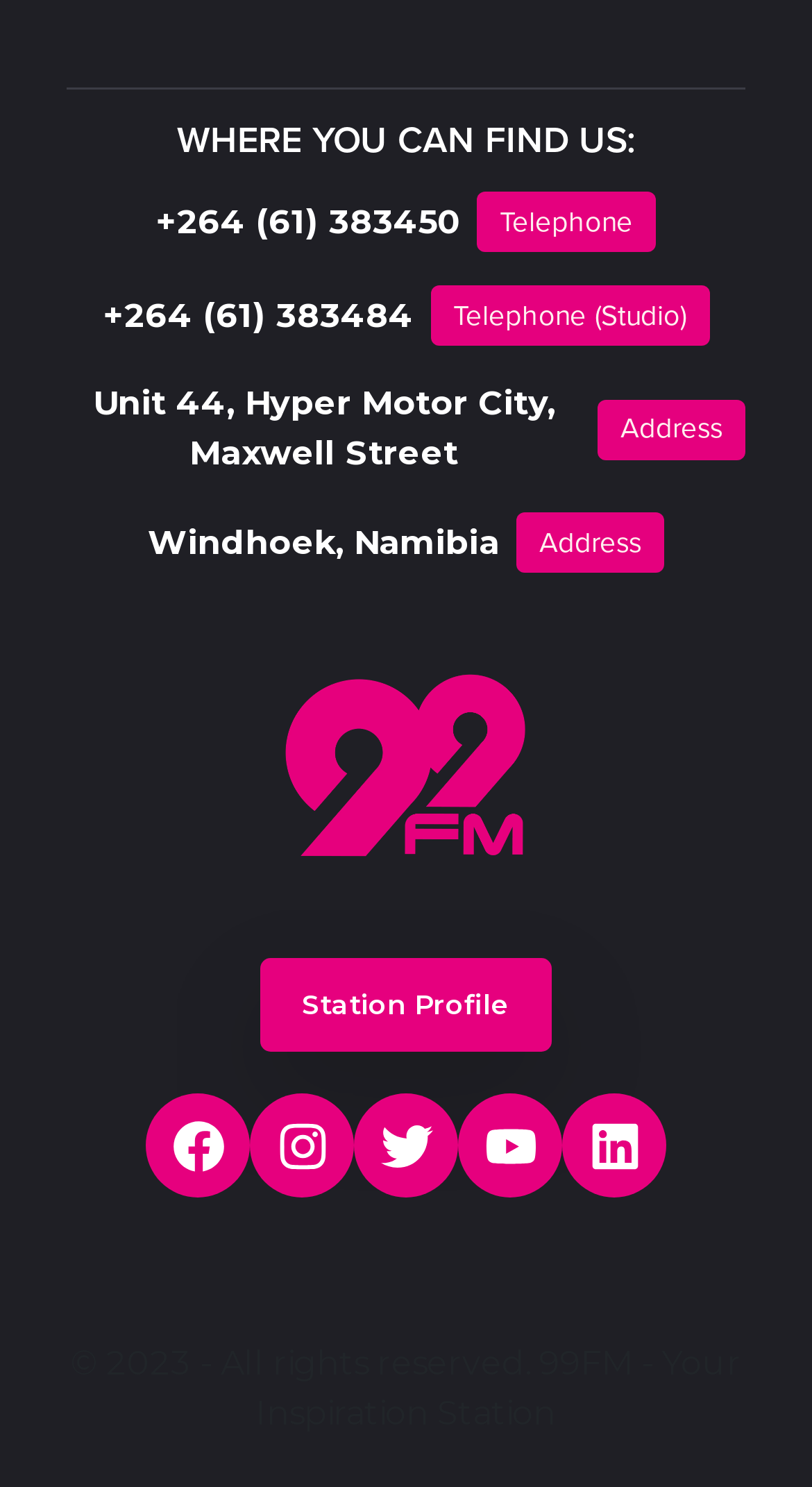Identify the bounding box coordinates of the specific part of the webpage to click to complete this instruction: "Click the Telephone link".

[0.192, 0.129, 0.808, 0.181]